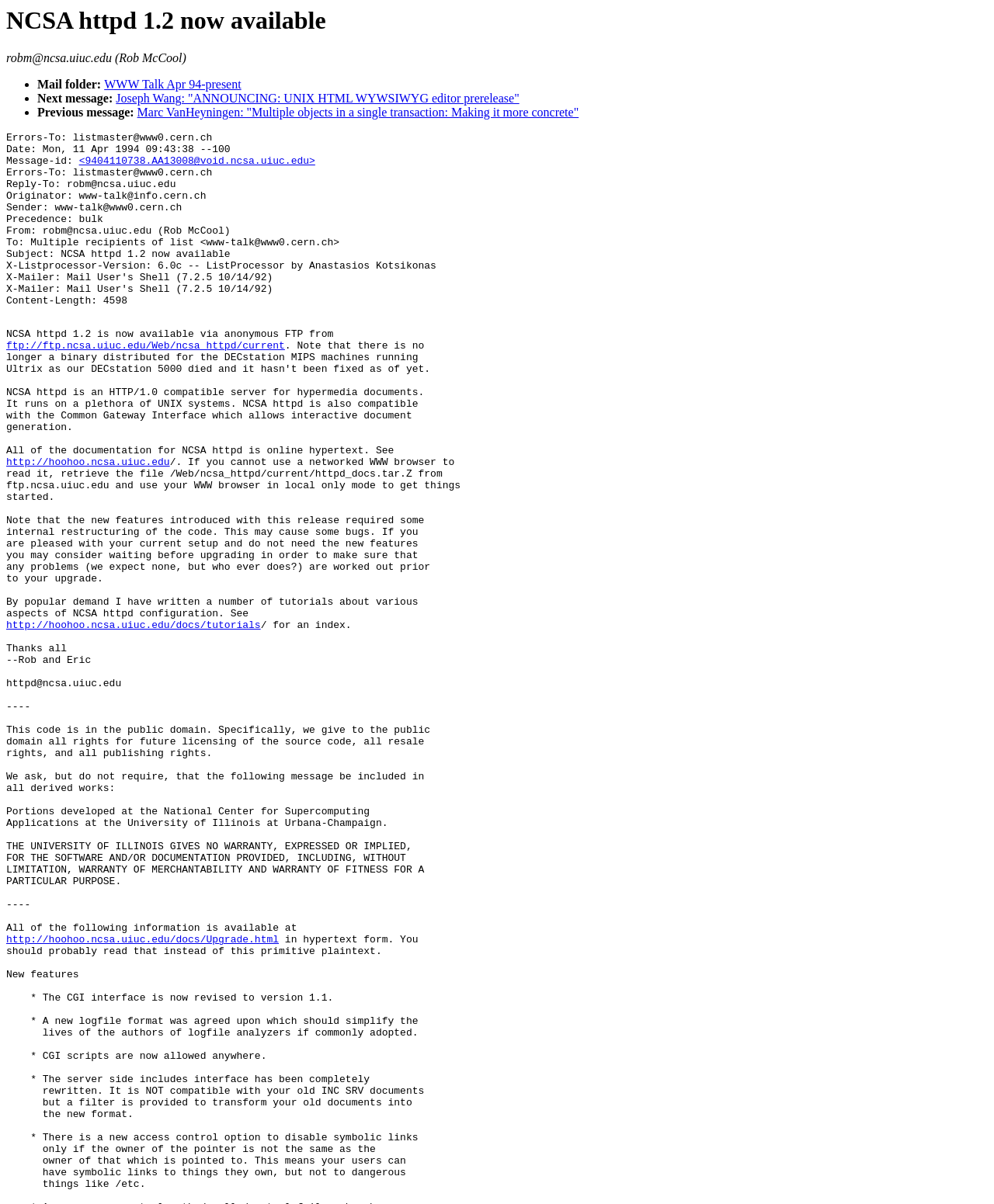Could you determine the bounding box coordinates of the clickable element to complete the instruction: "Check email from Joseph Wang"? Provide the coordinates as four float numbers between 0 and 1, i.e., [left, top, right, bottom].

[0.117, 0.076, 0.522, 0.087]